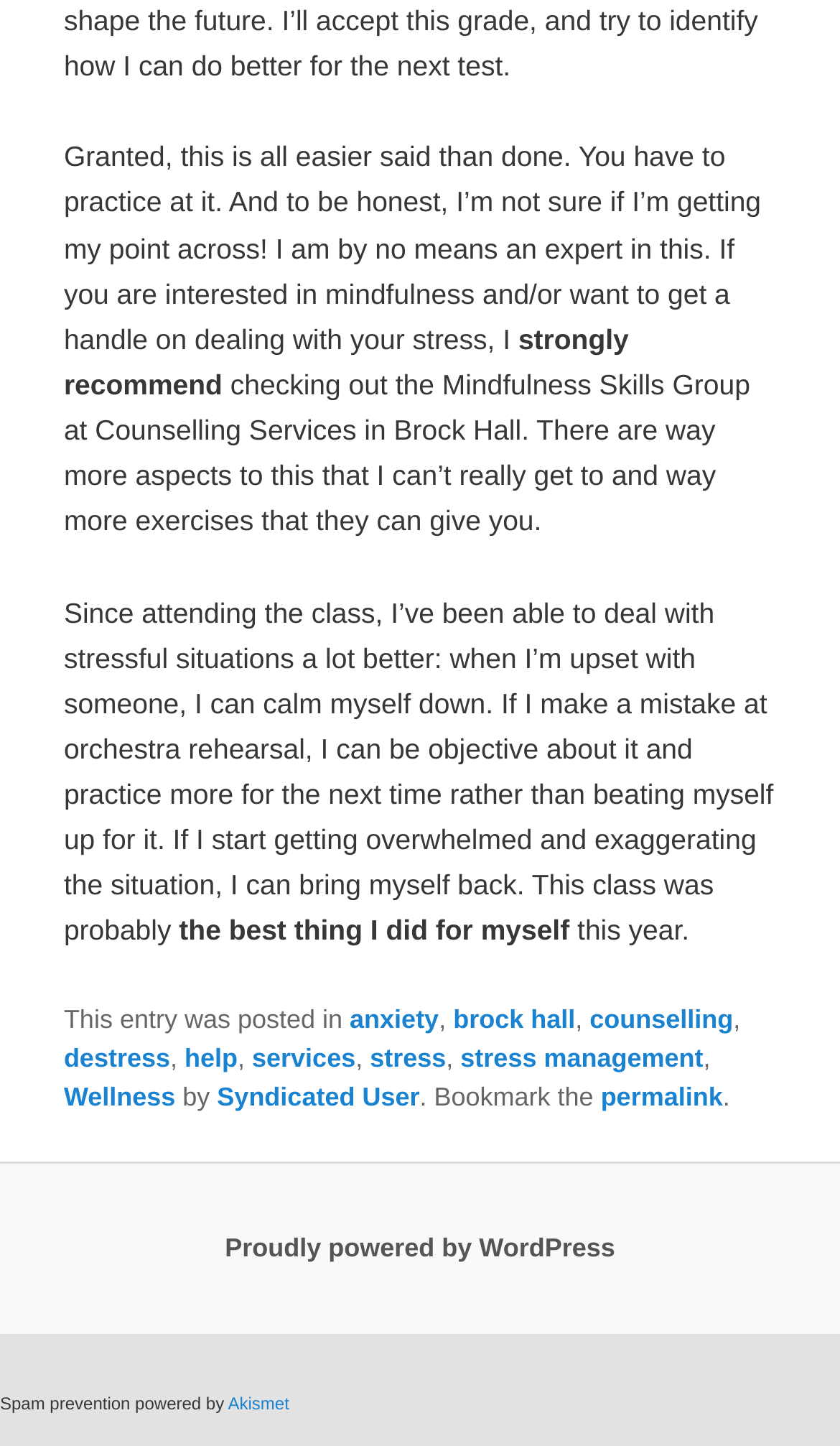What is the author of the article?
Using the image, elaborate on the answer with as much detail as possible.

The author of the article can be found in the footer section of the webpage, where it says 'by Syndicated User'.